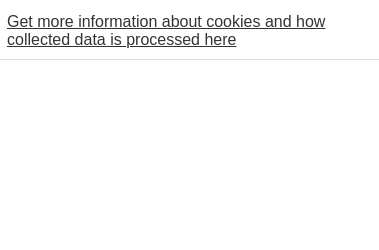Why is understanding cookie usage important?
Answer the question with a detailed and thorough explanation.

Understanding cookie usage is essential for enhancing user experience and providing necessary features on the site, as it allows the website to function properly and provide personalized services to users.